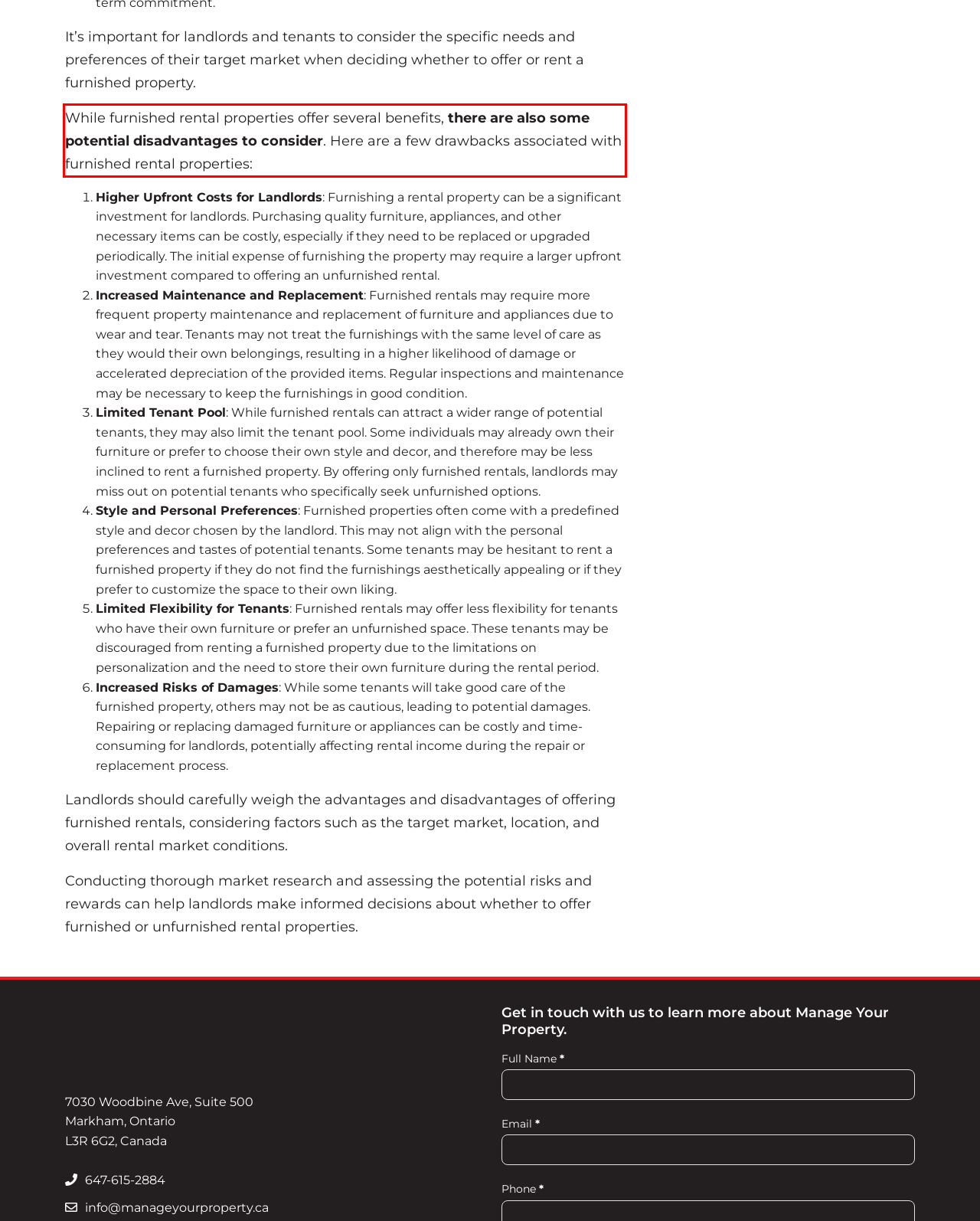Within the screenshot of a webpage, identify the red bounding box and perform OCR to capture the text content it contains.

While furnished rental properties offer several benefits, there are also some potential disadvantages to consider. Here are a few drawbacks associated with furnished rental properties: